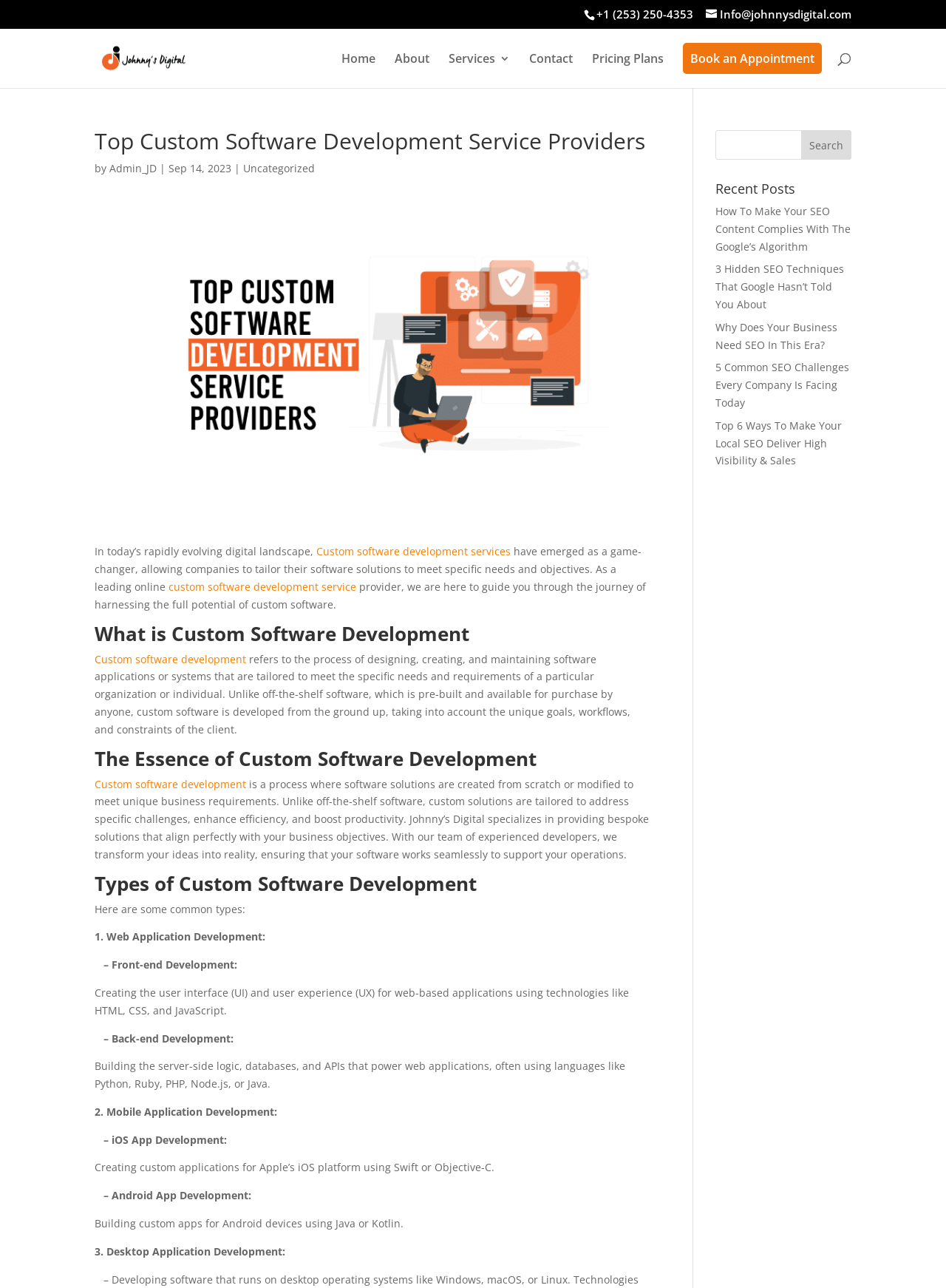Please determine the bounding box coordinates of the element to click in order to execute the following instruction: "Search in the search bar". The coordinates should be four float numbers between 0 and 1, specified as [left, top, right, bottom].

[0.756, 0.101, 0.9, 0.124]